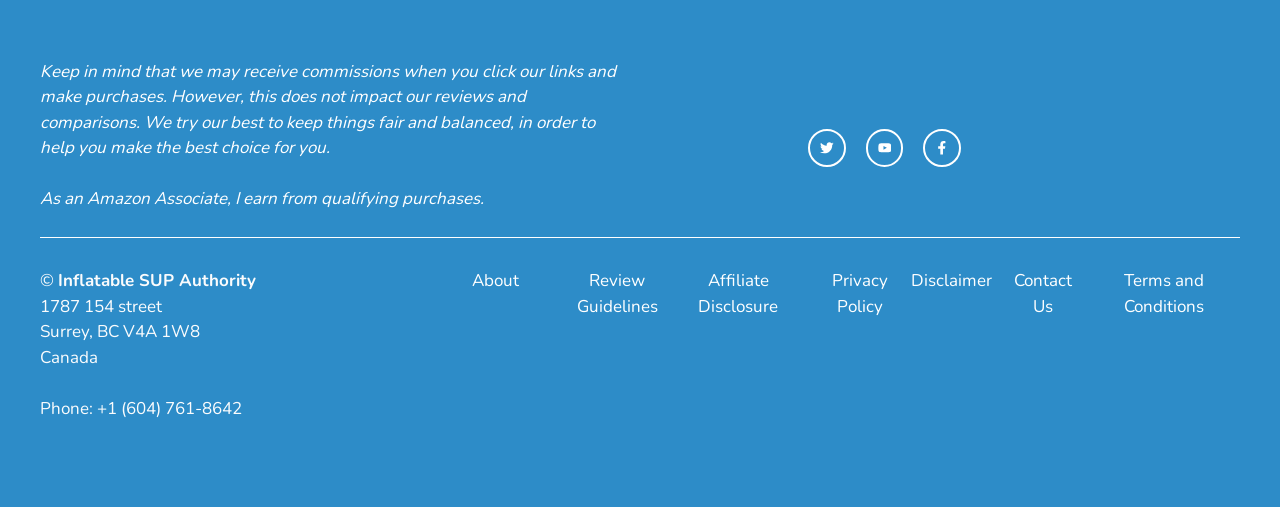Give a one-word or one-phrase response to the question: 
What is the name of the website?

Inflatable SUP Authority